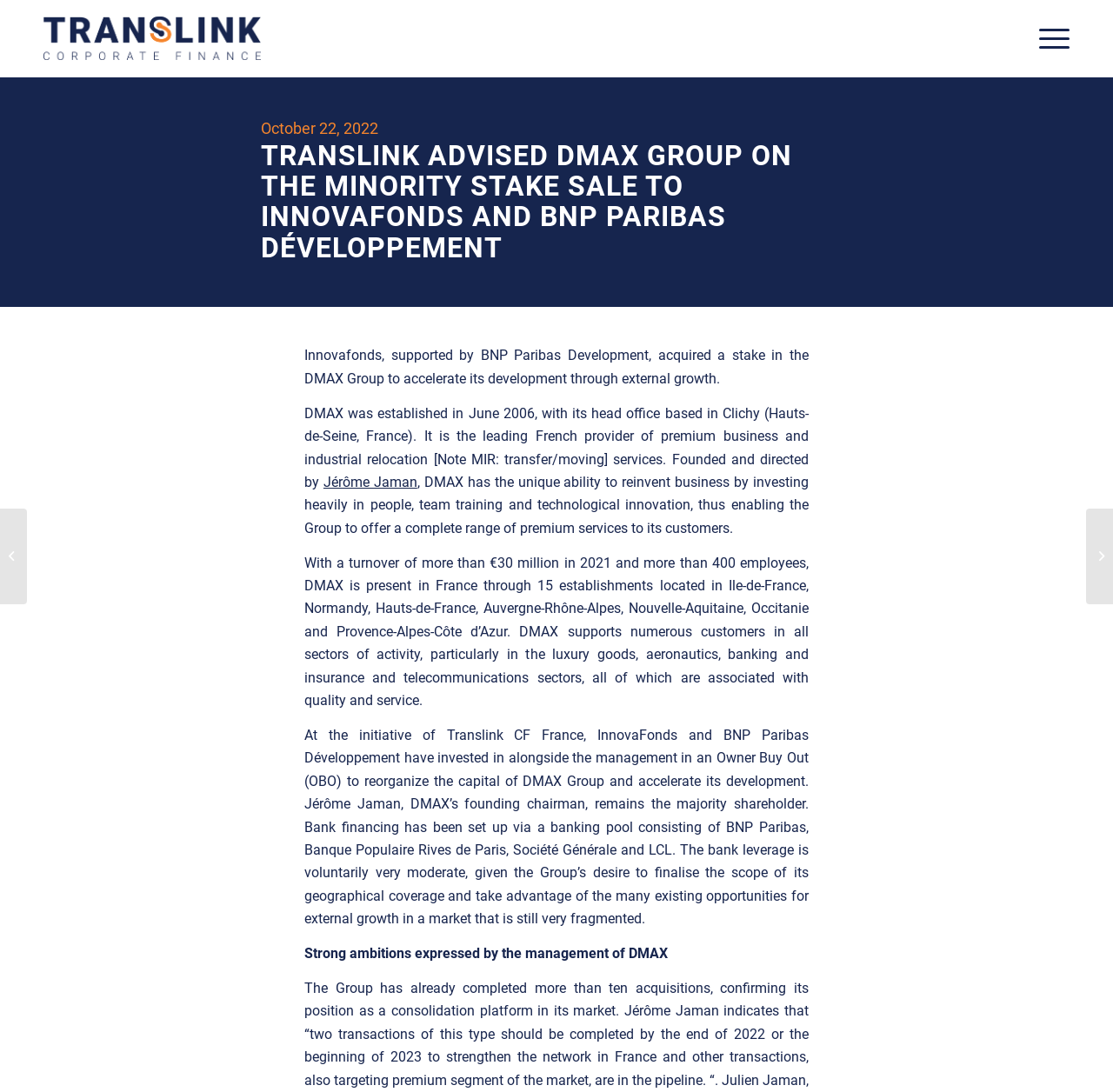What is the name of the person mentioned in the webpage?
Give a detailed response to the question by analyzing the screenshot.

I found the name by looking at the link element with the text 'Jérôme Jaman' which is located in the middle of the webpage, describing the founder of DMAX.